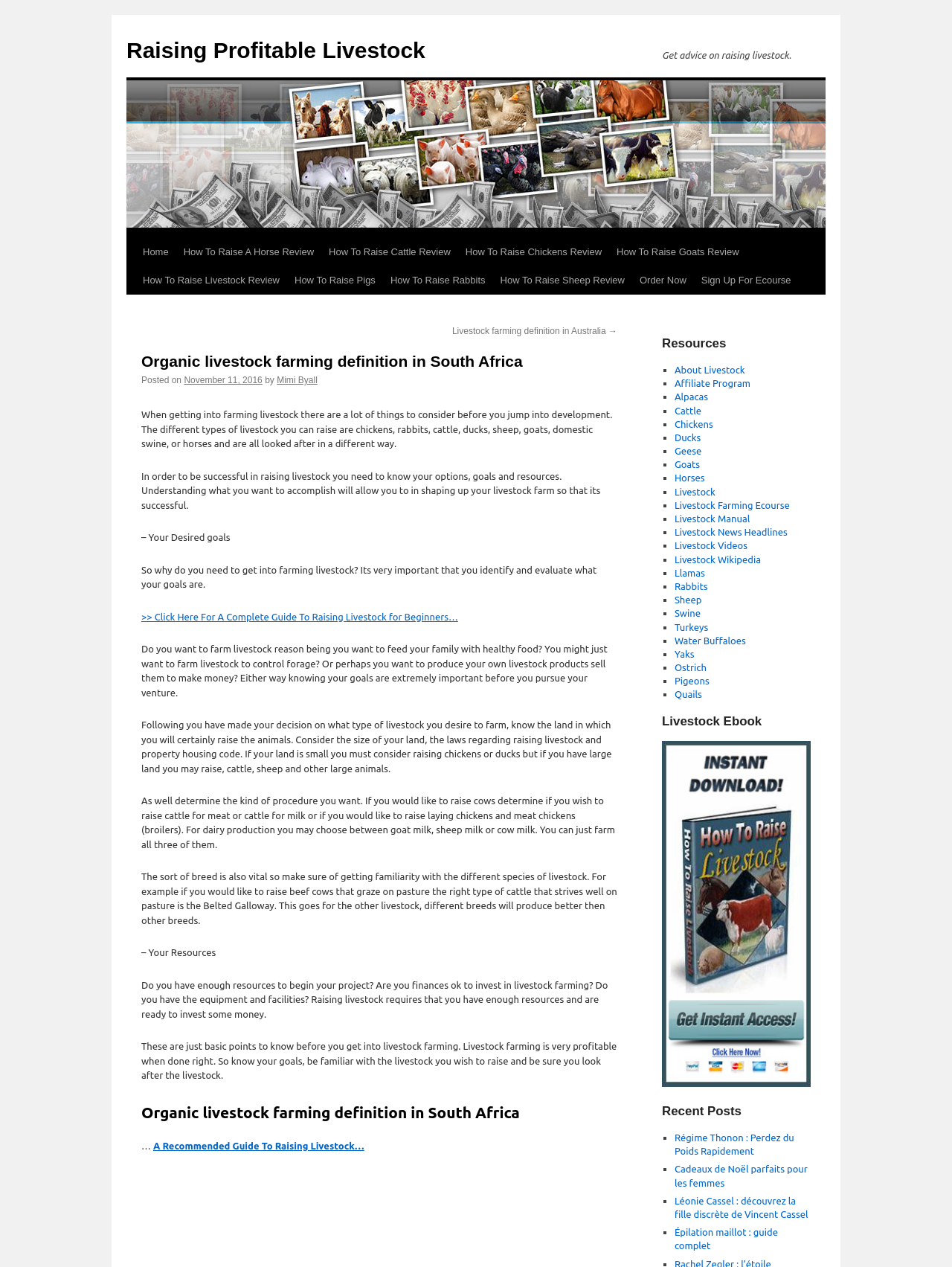Please specify the bounding box coordinates of the clickable section necessary to execute the following command: "Click on '>> Click Here For A Complete Guide To Raising Livestock for Beginners…'".

[0.148, 0.483, 0.481, 0.491]